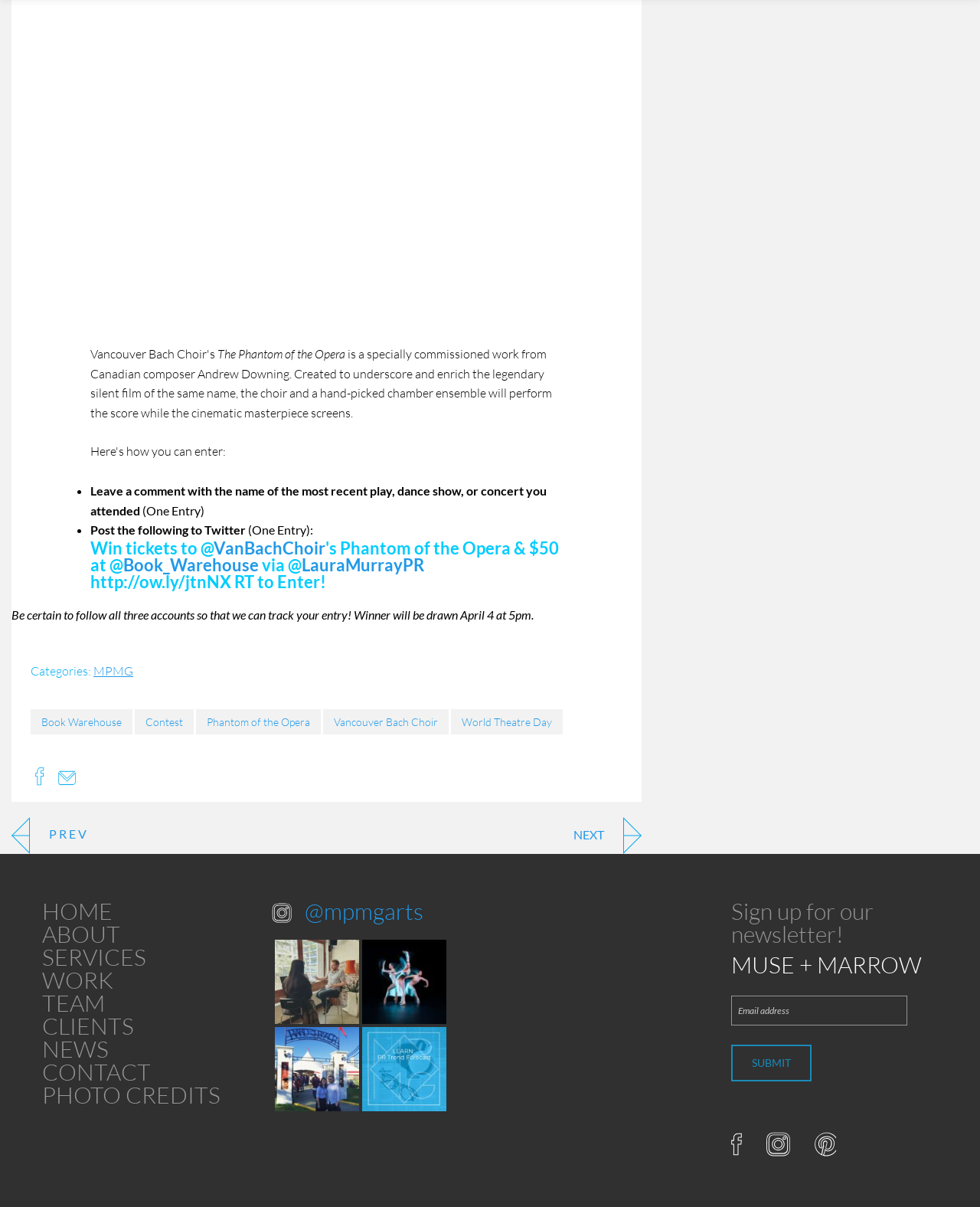Find the bounding box coordinates of the clickable area required to complete the following action: "Click the 'SUBMIT' button".

[0.746, 0.865, 0.828, 0.896]